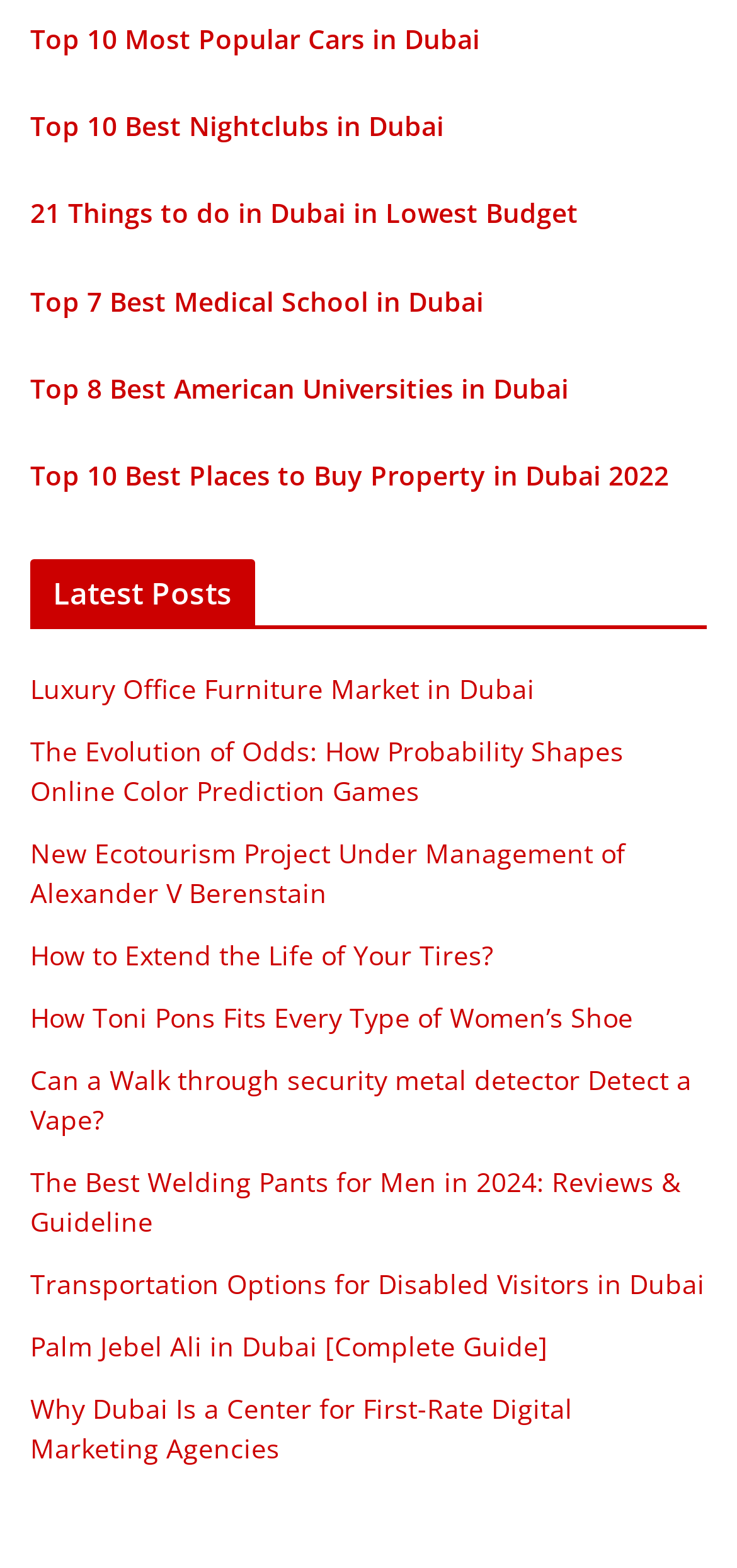Determine the coordinates of the bounding box that should be clicked to complete the instruction: "Read about Top 10 Most Popular Cars in Dubai". The coordinates should be represented by four float numbers between 0 and 1: [left, top, right, bottom].

[0.041, 0.013, 0.651, 0.036]